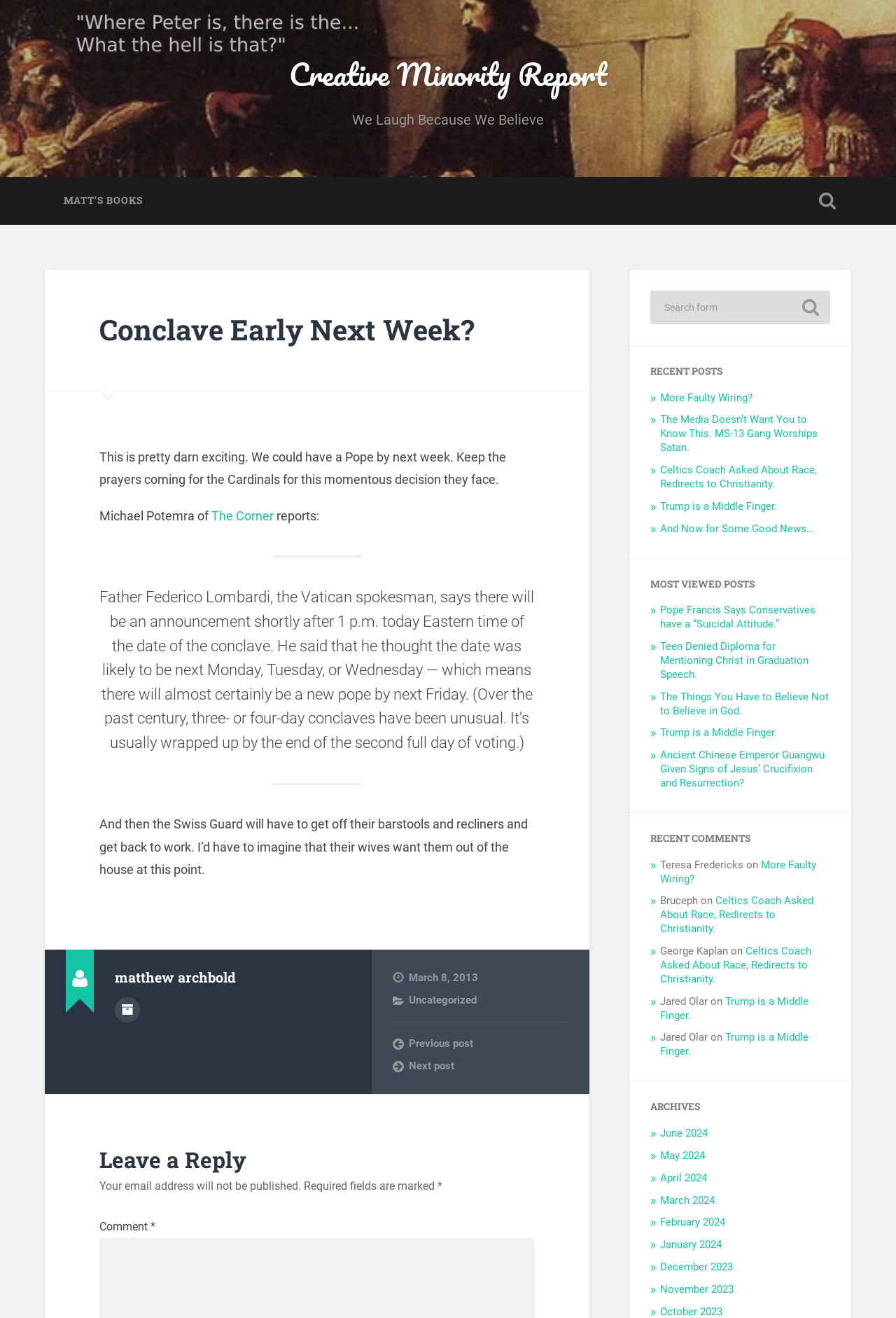Calculate the bounding box coordinates for the UI element based on the following description: "Uncategorized". Ensure the coordinates are four float numbers between 0 and 1, i.e., [left, top, right, bottom].

[0.456, 0.754, 0.532, 0.764]